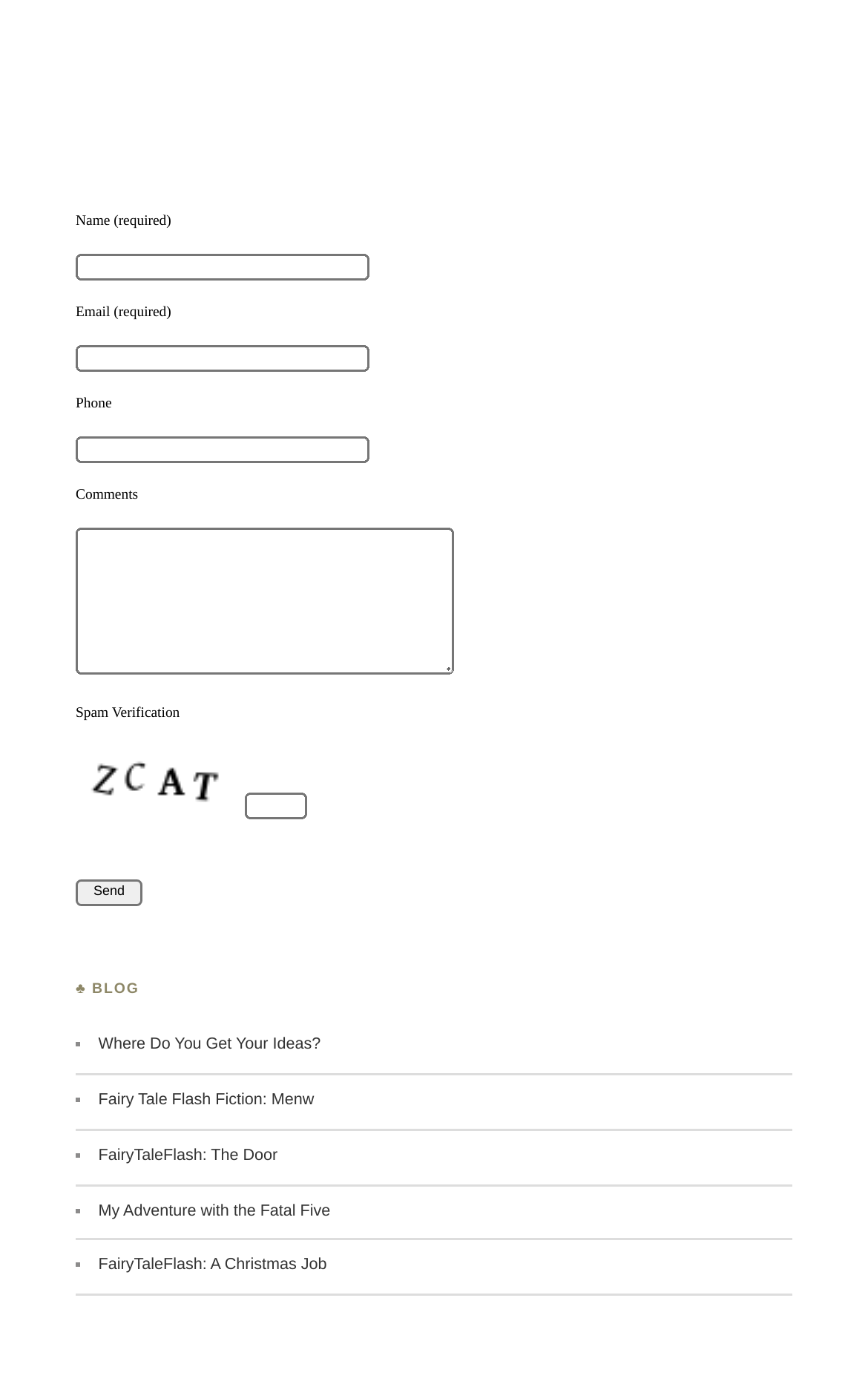Please identify the bounding box coordinates of the element's region that I should click in order to complete the following instruction: "Check the 'CURRENT ISSUE'". The bounding box coordinates consist of four float numbers between 0 and 1, i.e., [left, top, right, bottom].

None